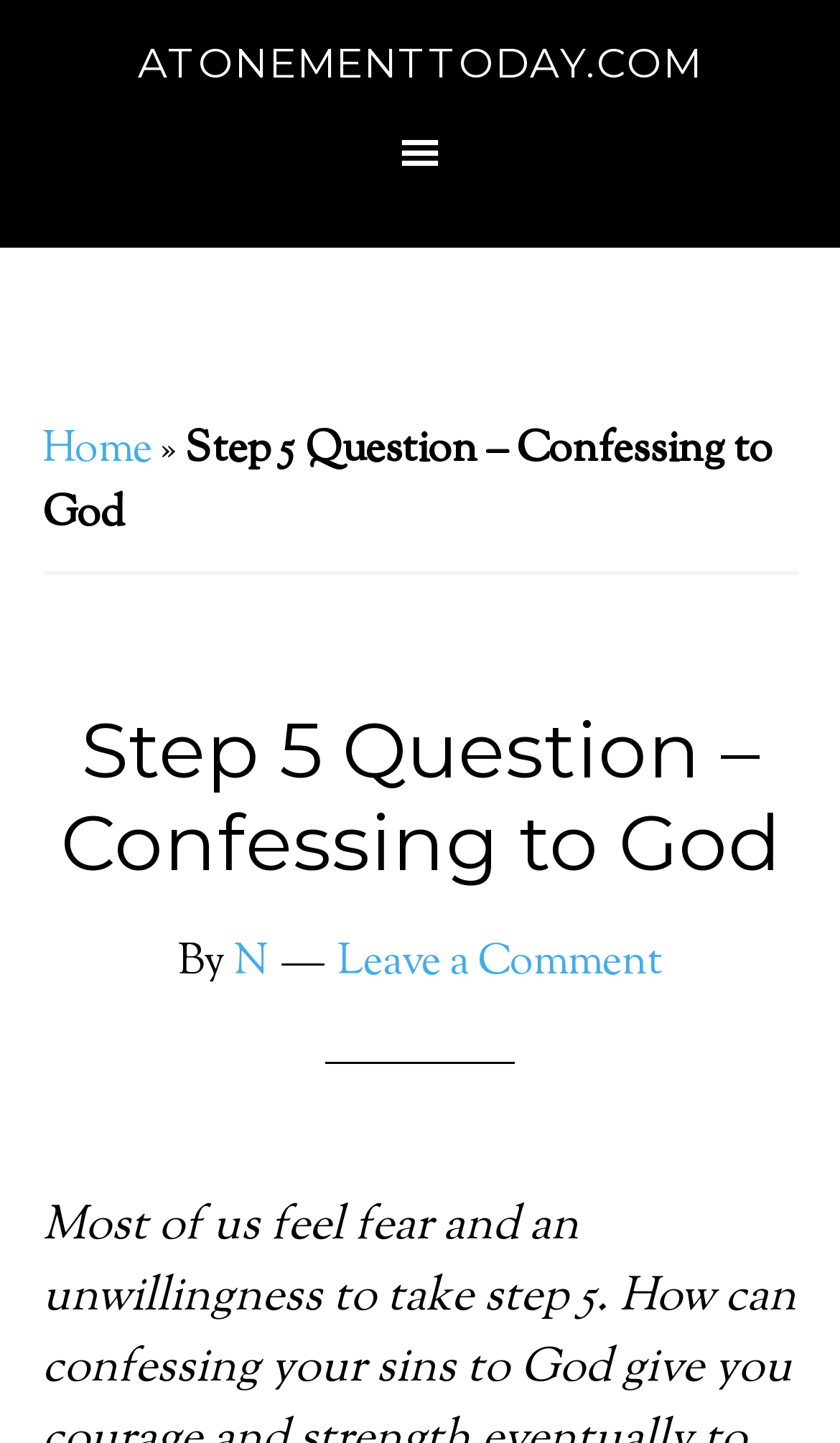Use a single word or phrase to respond to the question:
What is the website's domain name?

AtonementToday.com